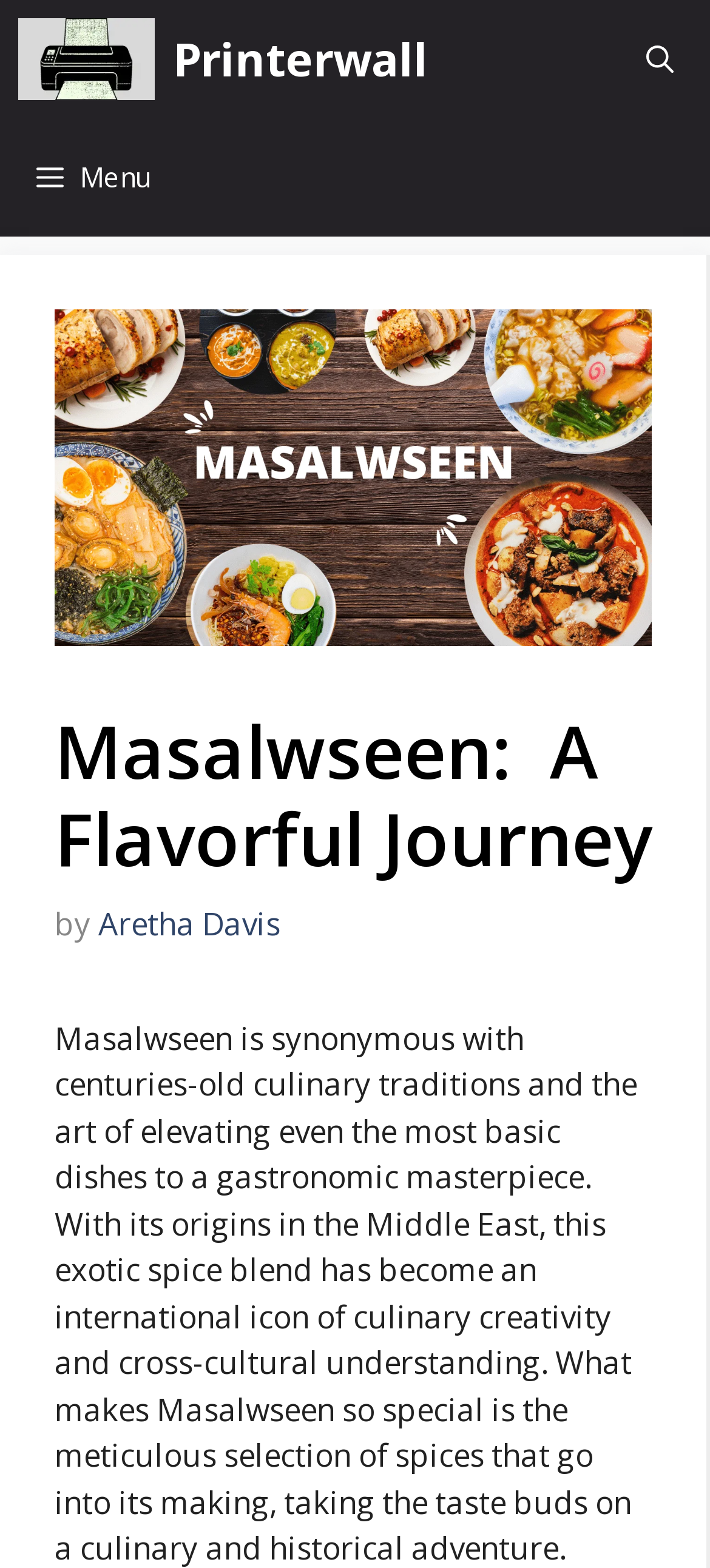Is the menu expanded?
Look at the image and answer the question using a single word or phrase.

No